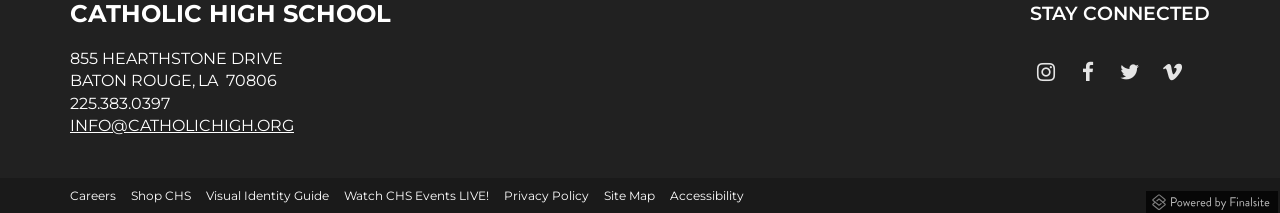Using the description "Shop CHS(opens in new window/tab)", locate and provide the bounding box of the UI element.

[0.102, 0.862, 0.149, 0.976]